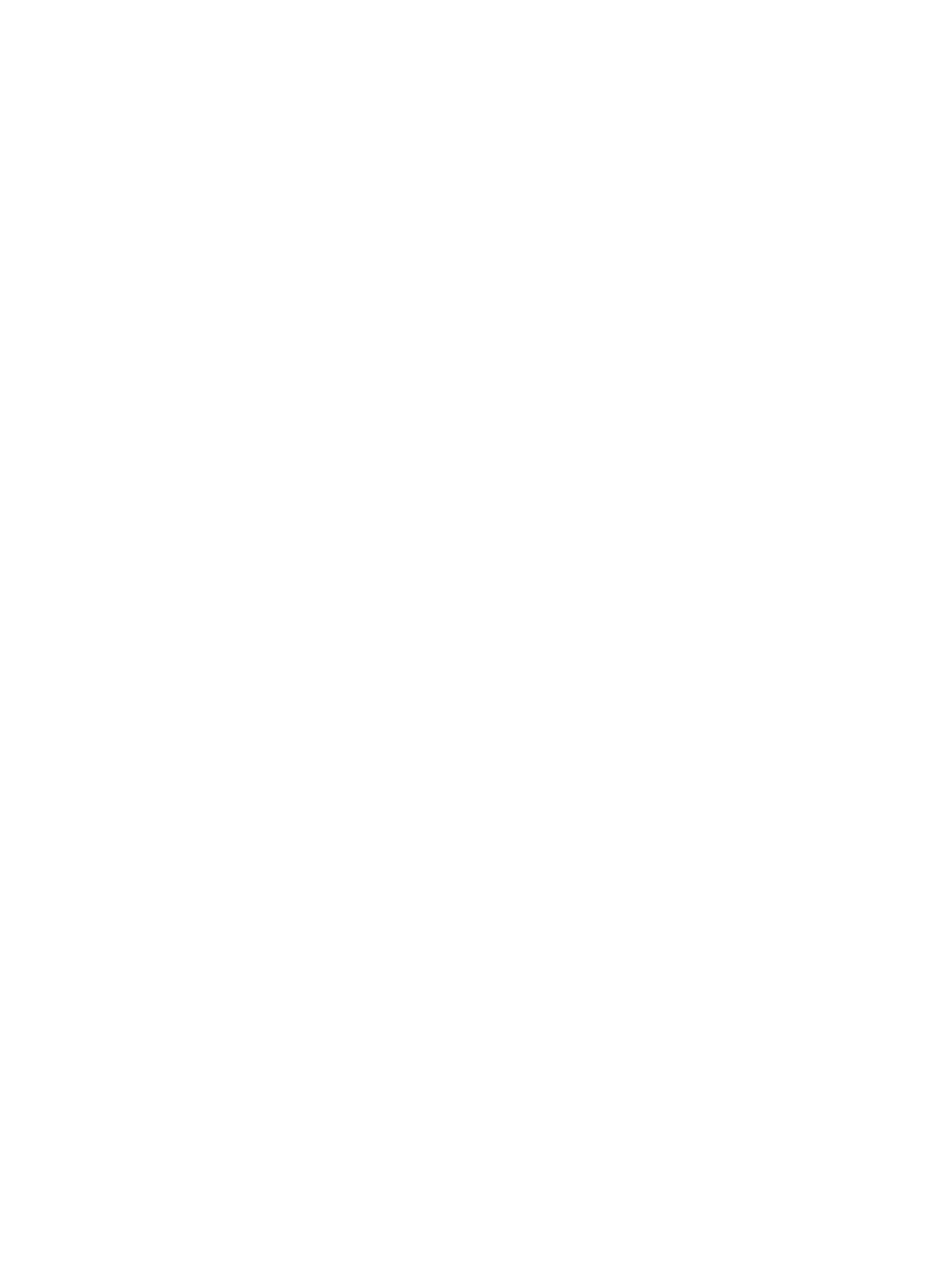What is the name of the council?
Based on the image, give a concise answer in the form of a single word or short phrase.

Southwark Council